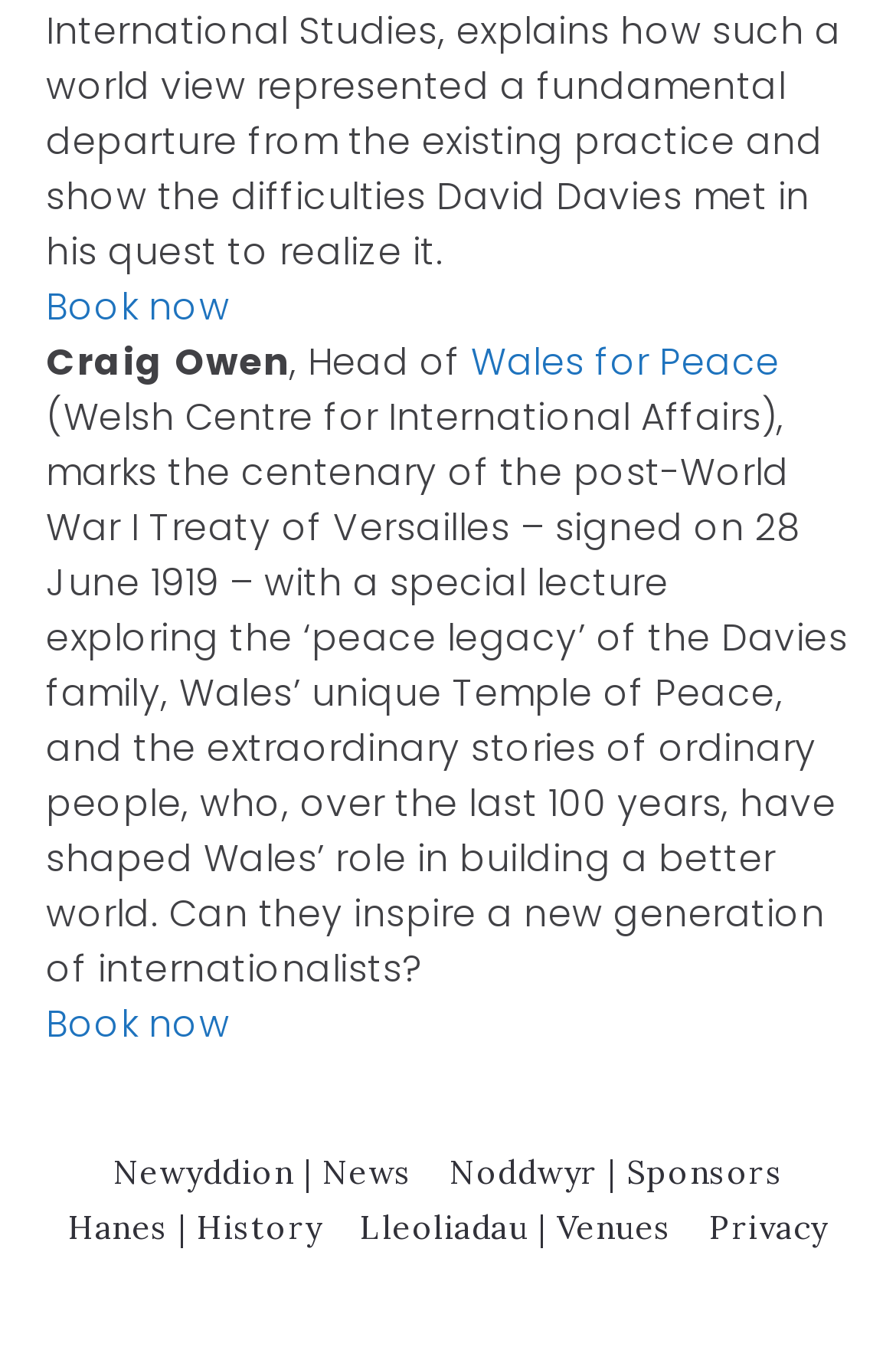How many links are there in the footer section? Refer to the image and provide a one-word or short phrase answer.

5